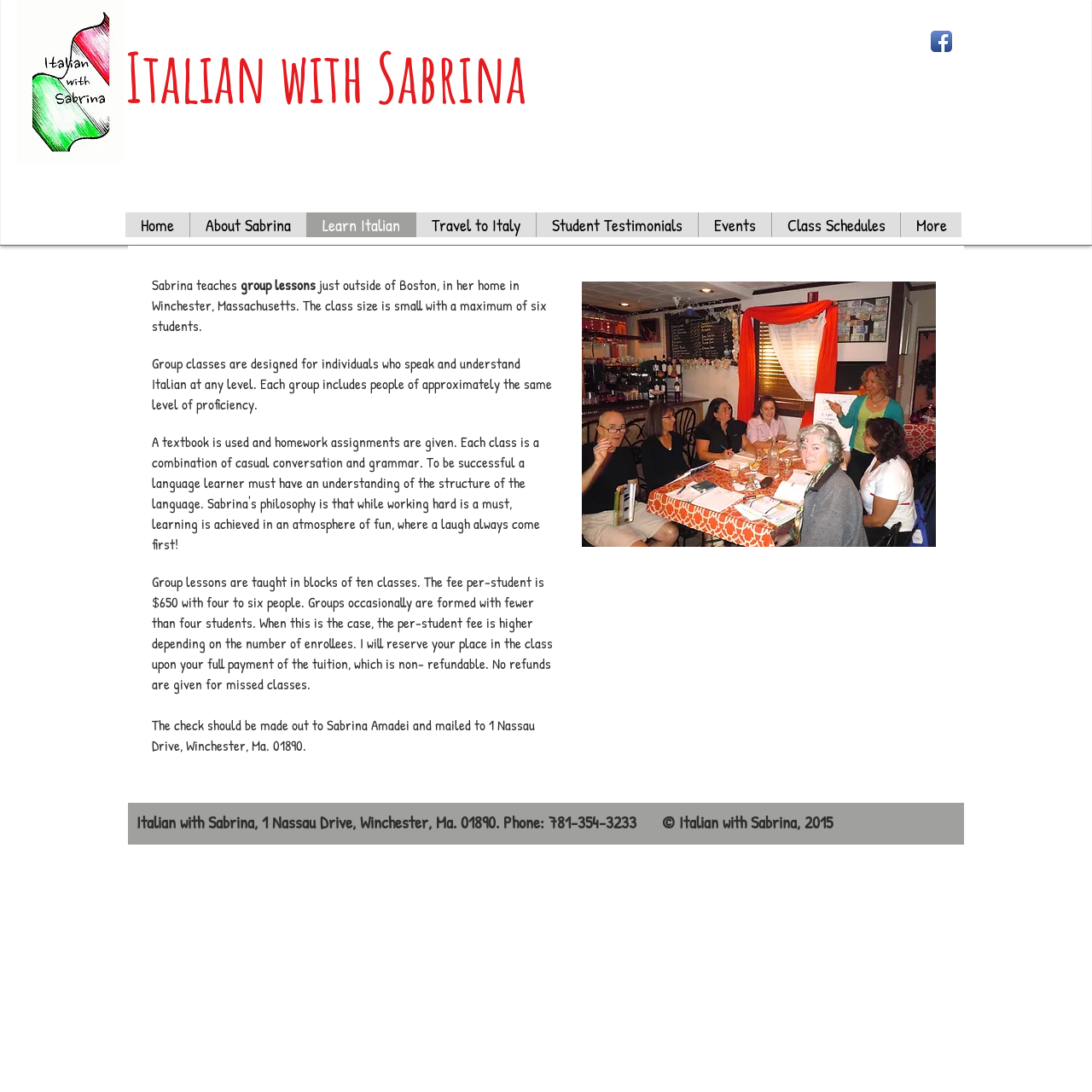Provide the bounding box coordinates of the HTML element described as: "aria-label="Wishlist"". The bounding box coordinates should be four float numbers between 0 and 1, i.e., [left, top, right, bottom].

None